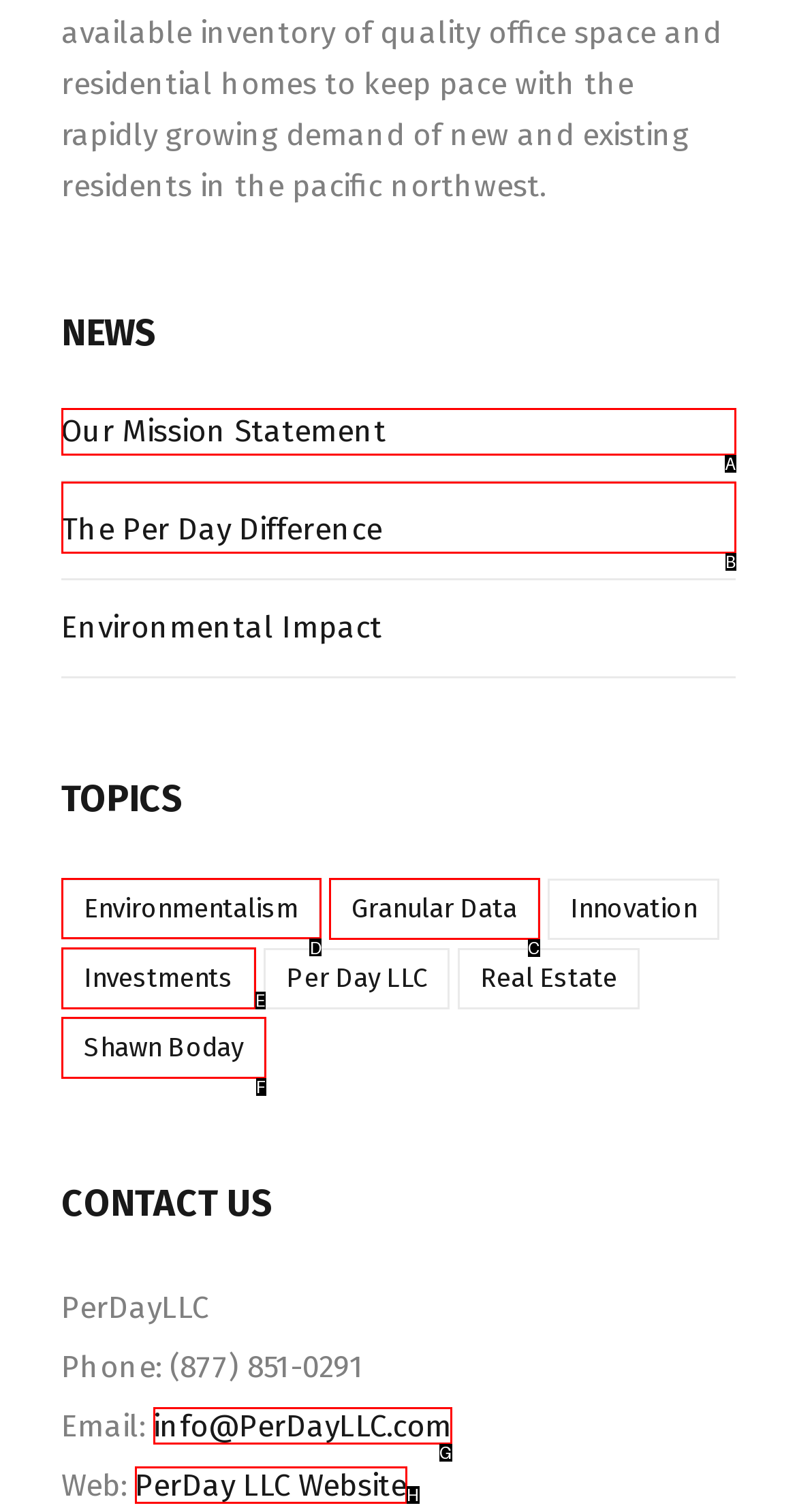Specify which UI element should be clicked to accomplish the task: View 'Environmentalism' topic. Answer with the letter of the correct choice.

D